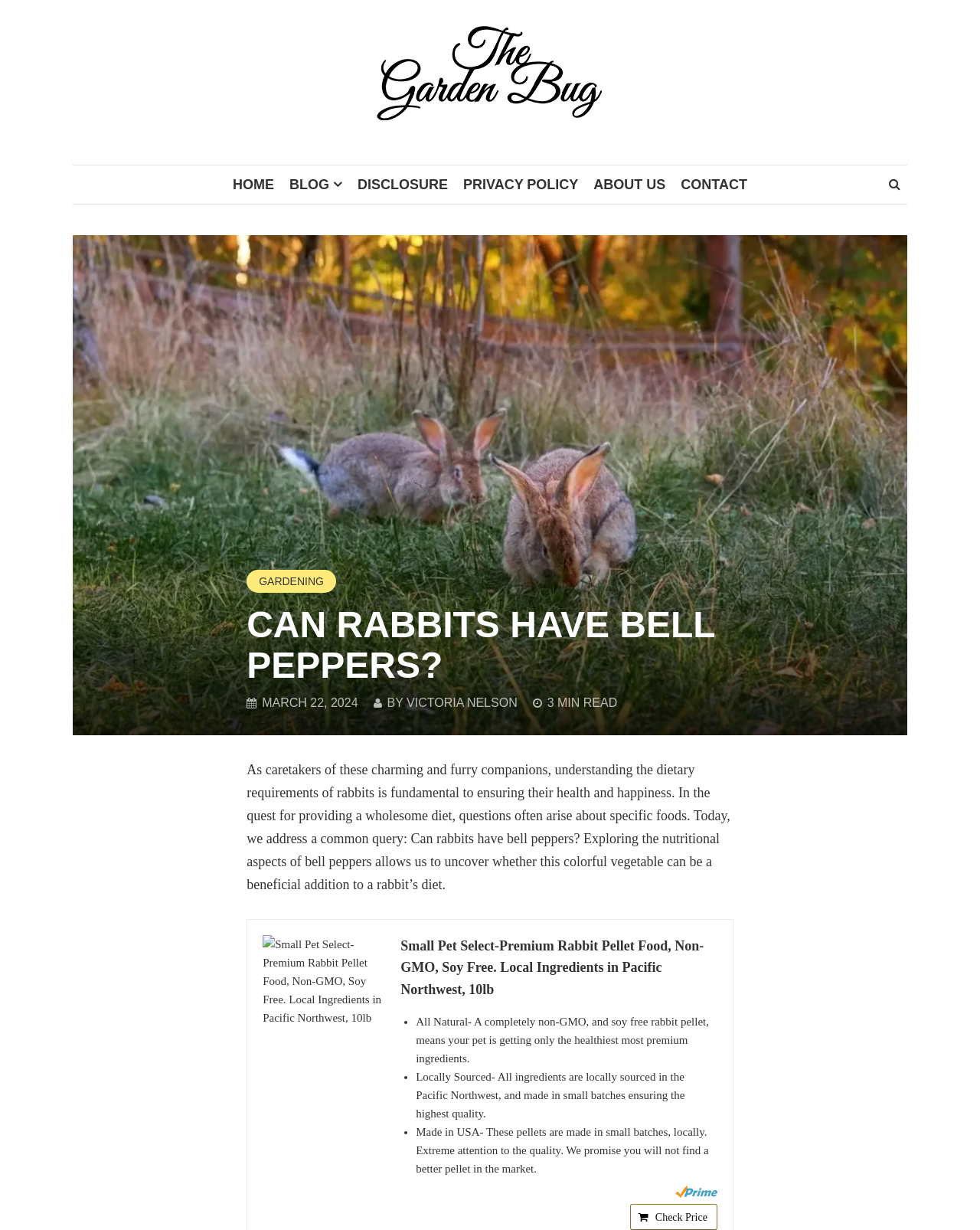Find the bounding box coordinates of the element's region that should be clicked in order to follow the given instruction: "Learn about gardening". The coordinates should consist of four float numbers between 0 and 1, i.e., [left, top, right, bottom].

[0.252, 0.463, 0.343, 0.482]